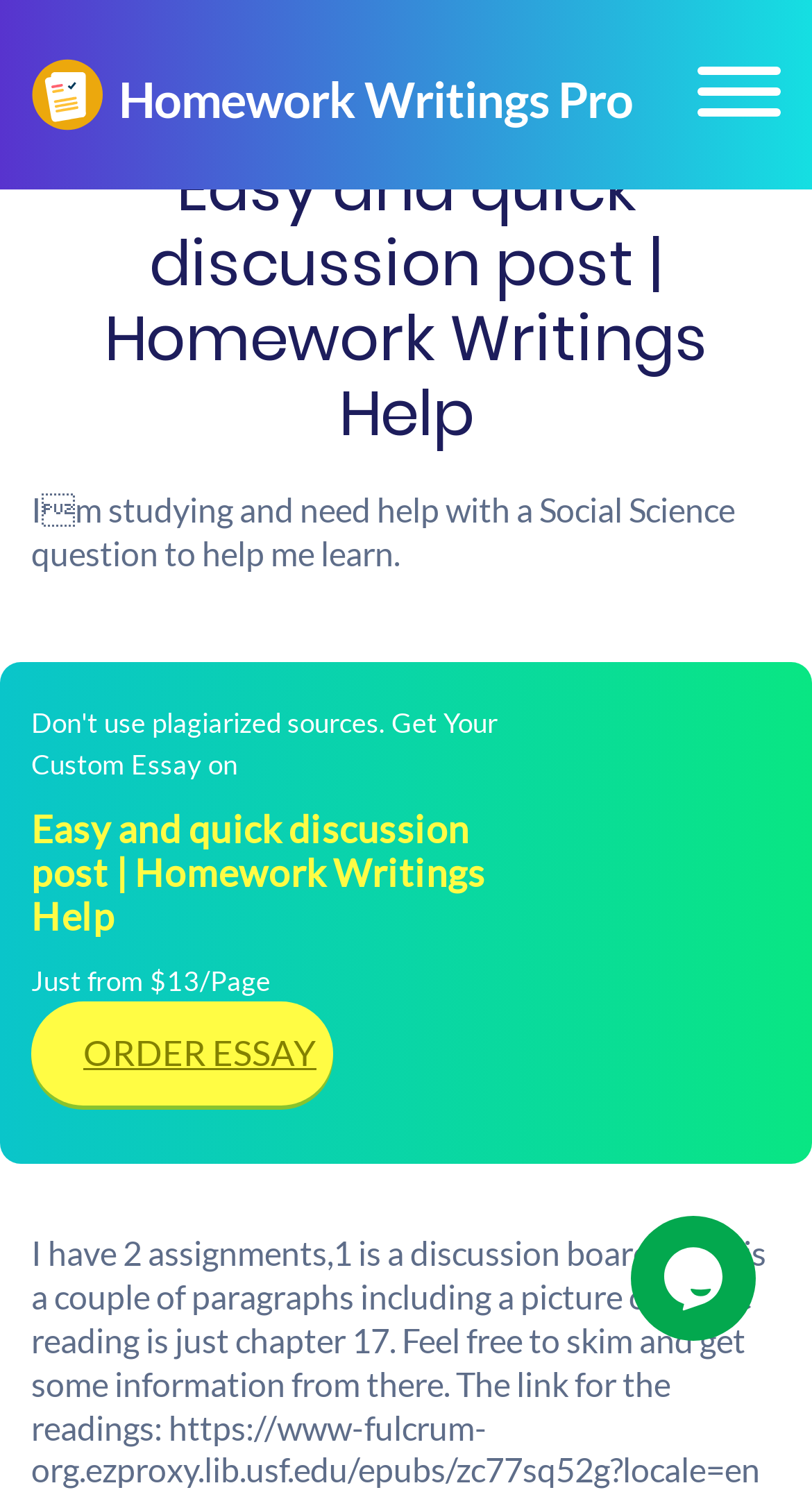What is the person seeking help with?
Provide an in-depth and detailed answer to the question.

The person is seeking help with a Social Science question, as stated in the text 'I’m studying and need help with a Social Science question to help me learn.'